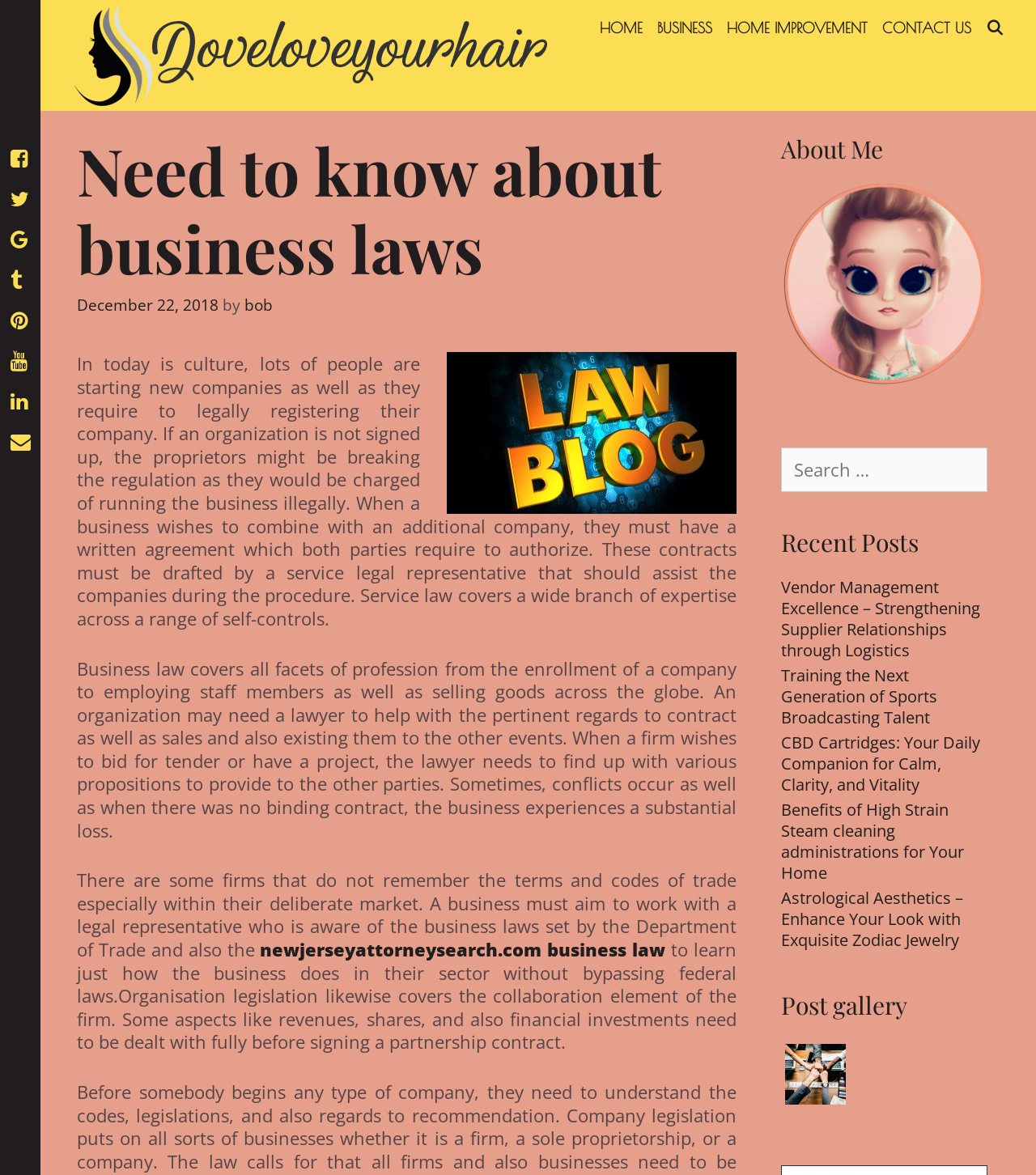Identify the bounding box coordinates for the UI element described as: "December 31, 2018December 22, 2018". The coordinates should be provided as four floats between 0 and 1: [left, top, right, bottom].

[0.074, 0.251, 0.211, 0.268]